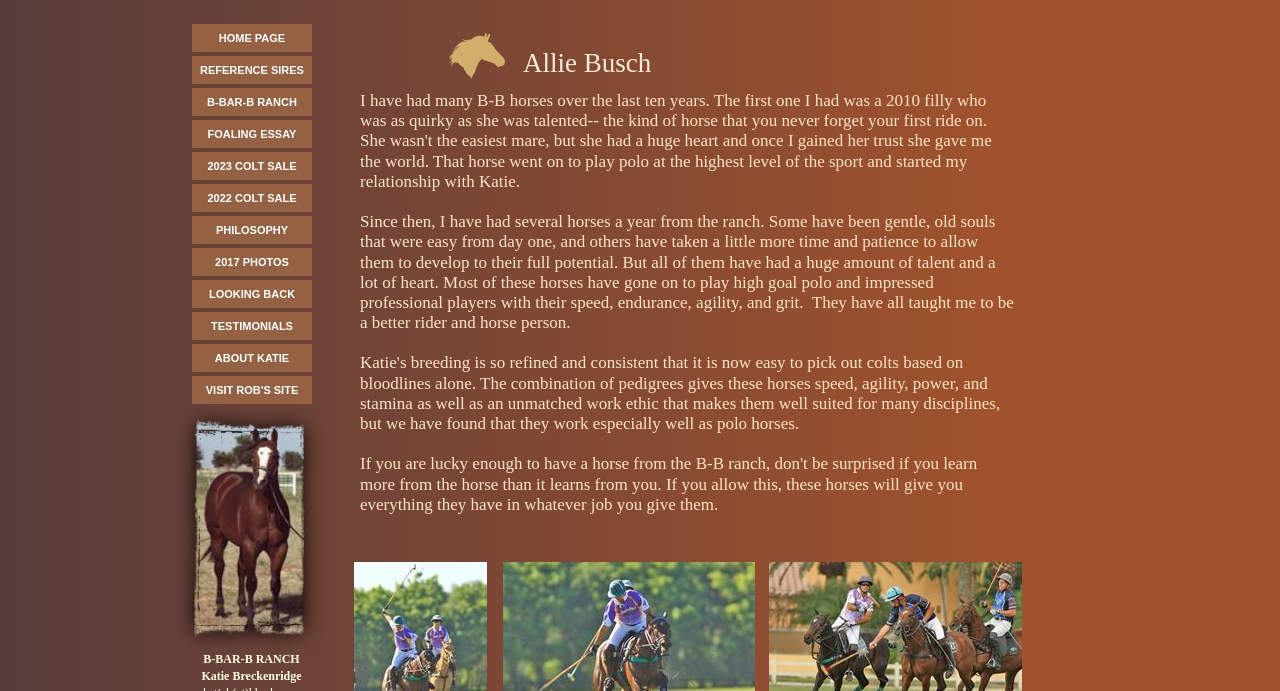Determine the bounding box coordinates of the UI element described by: "British Citizenship Ceremonies".

None